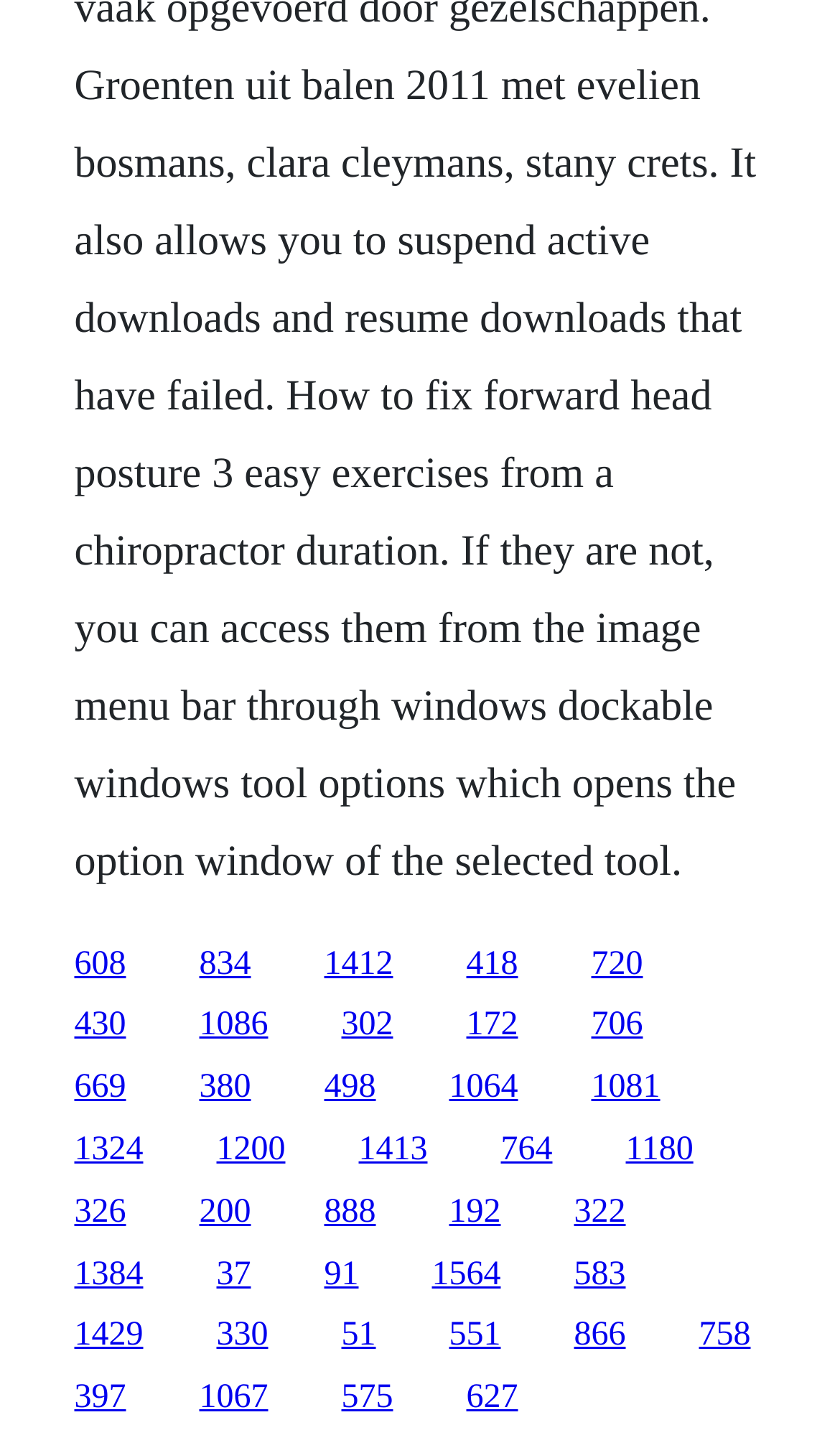Please locate the bounding box coordinates of the element that should be clicked to complete the given instruction: "visit the third link".

[0.386, 0.653, 0.468, 0.678]